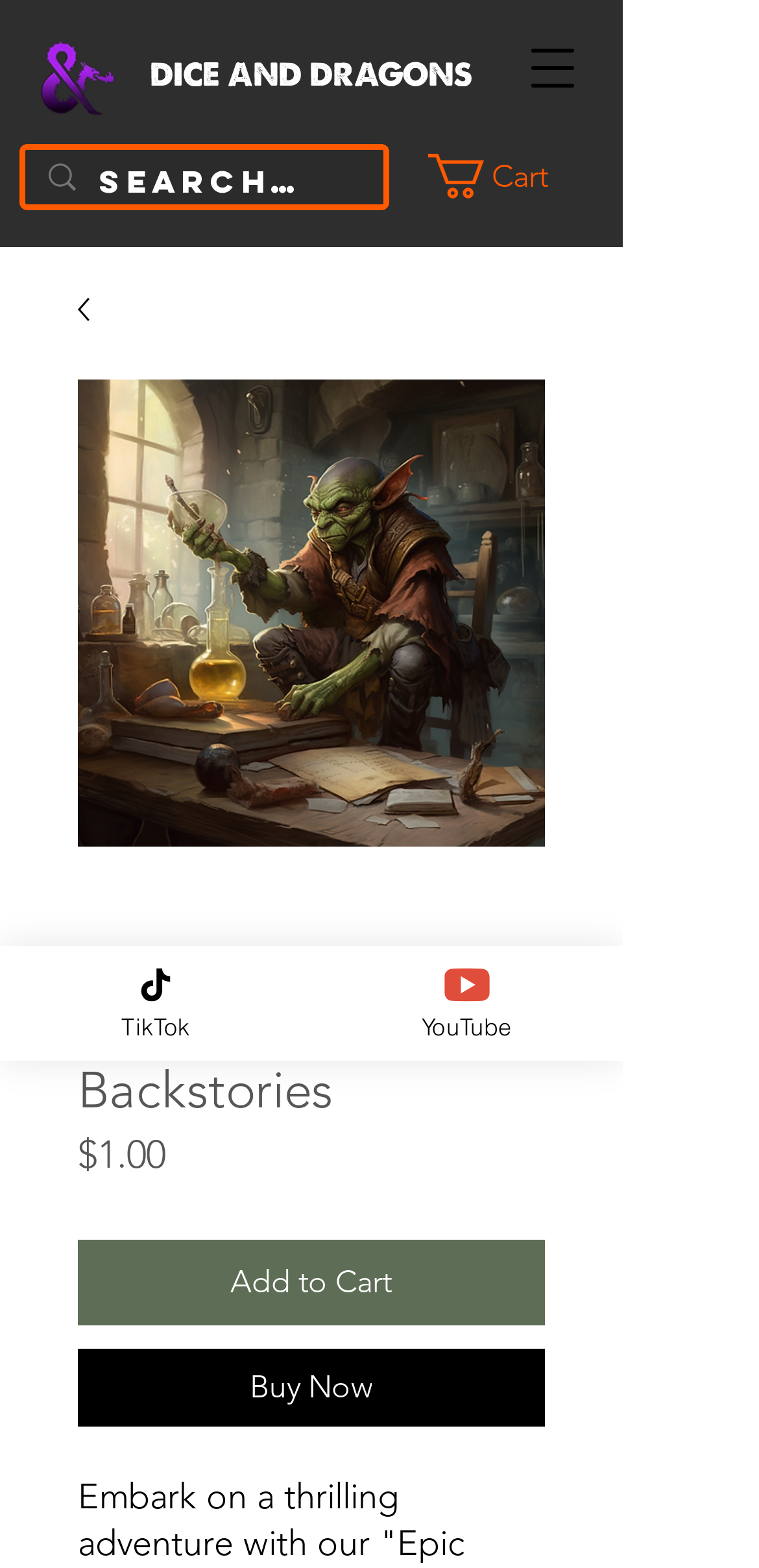Find the bounding box coordinates for the HTML element specified by: "TikTok".

[0.0, 0.603, 0.41, 0.676]